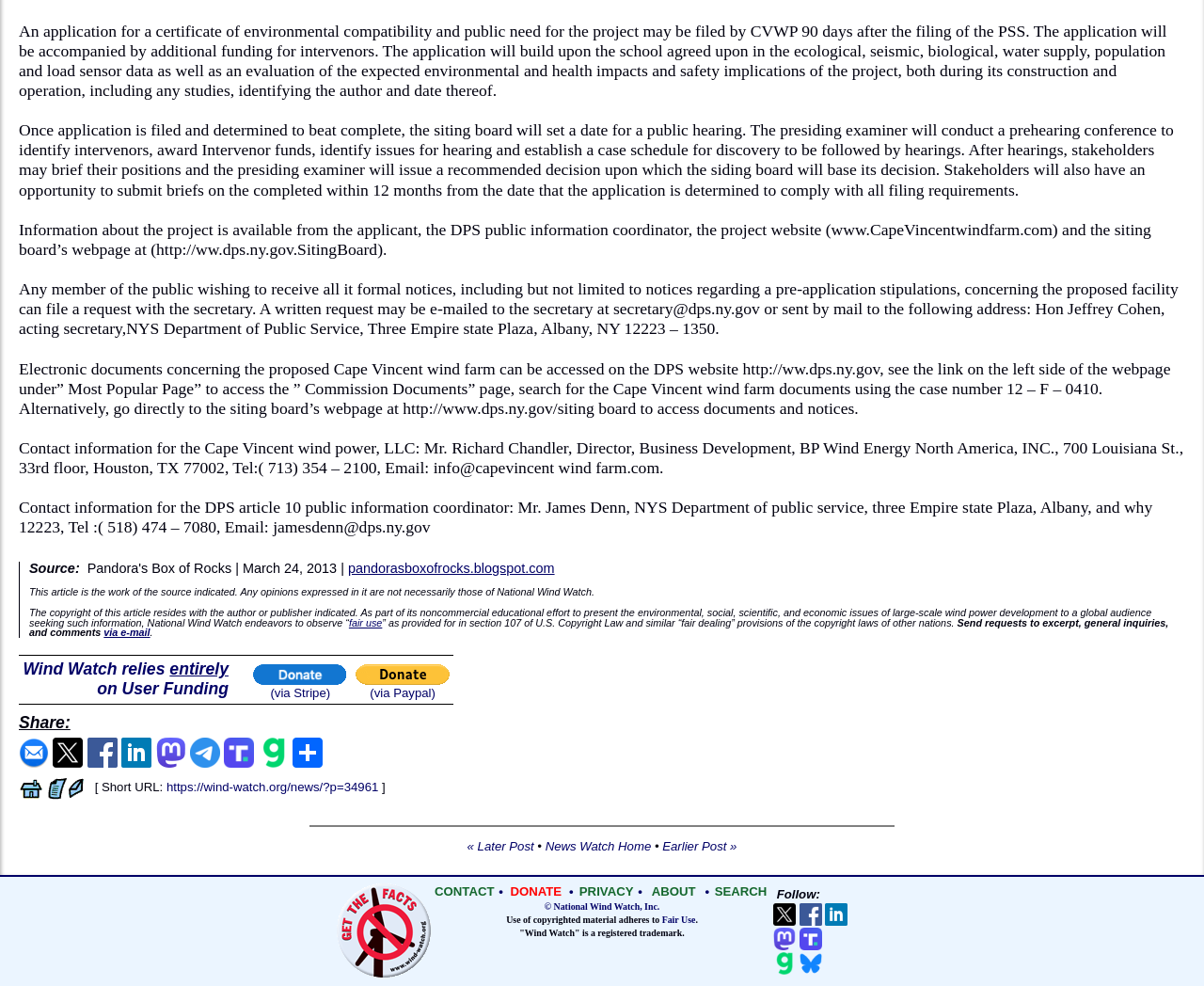What is the purpose of the Cape Vincent wind farm?
Answer the question with just one word or phrase using the image.

Generate wind power